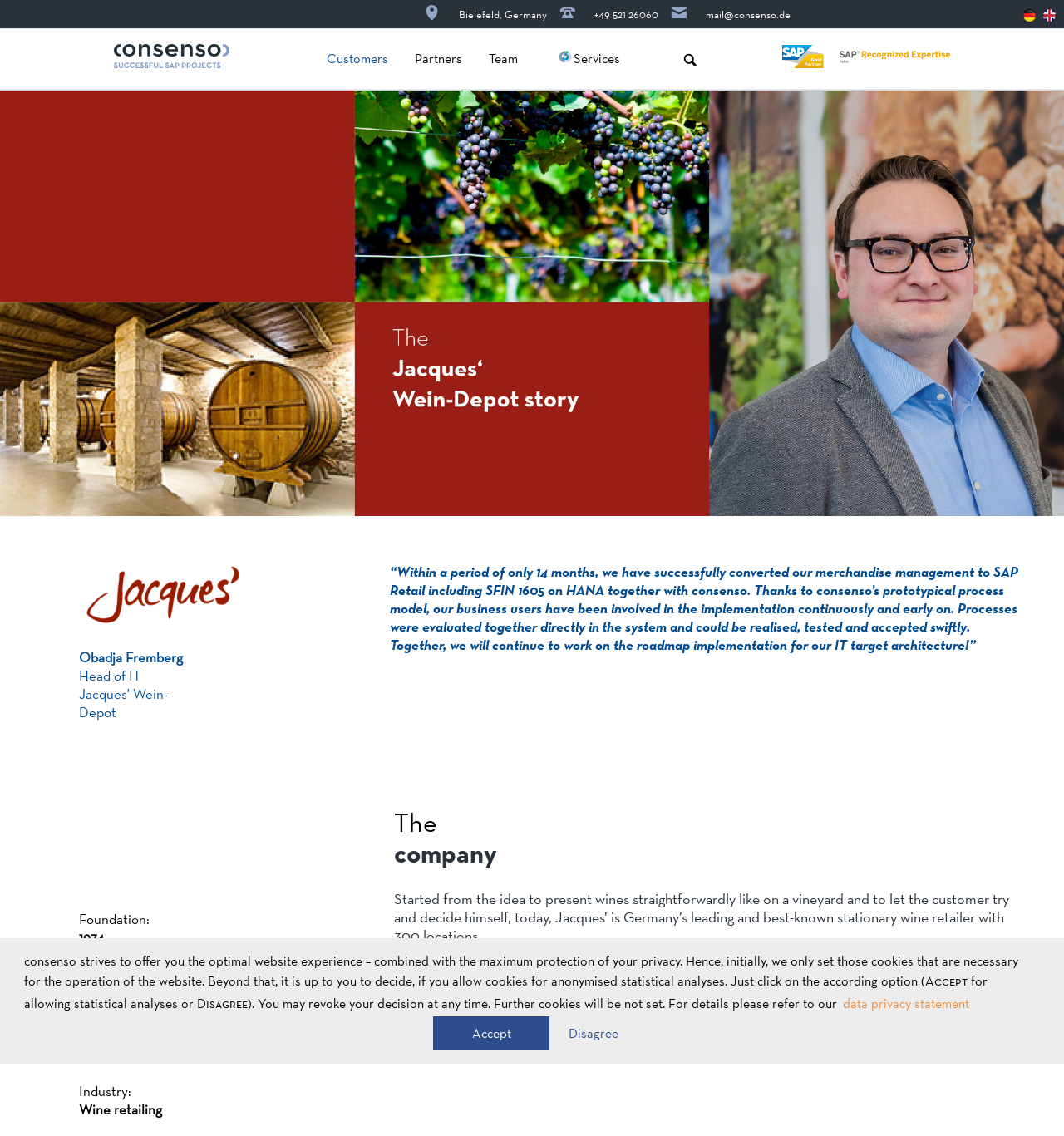Explain the webpage in detail.

This webpage is about consenso Consulting, a company that provides SAP Retail project implementation services. At the top of the page, there is a cookie consent dialog with a brief description of the company's privacy policy and options to accept or deny cookies. Below the dialog, there are three links to the company's contact information, including address, phone number, and email.

The main content of the page is divided into several sections. On the left side, there is a navigation menu with links to different sections, including Customers, Project Stories, References, Awards, Worth knowing, Partners, Team, Services, and Search.

In the main section, there is a heading "consenso Consulting GmbH EN" with a link to the company's logo. Below the heading, there are several links to different sections, including Project Stories, References, Awards, and Worth knowing.

The main content of the page is about a successful SAP Retail project implementation at Jacques' Wein-Depot, a leading wine retailer in Germany. There is a quote from Obadja Fremberg, Head of IT at Jacques', praising consenso's prototypical process model and their collaboration in implementing the SAP Retail project.

Below the quote, there is a section about Jacques' Wein-Depot, including its foundation year, number of depots, total revenues, and industry. There is also a brief description of the company's business model and its omni-channel approach.

On the right side of the page, there are several links to different sections, including Customers, Partners, Team, Services, and Career. There is also a search button with a magnifying glass icon.

At the bottom of the page, there are links to different languages, including Deutsch and English.